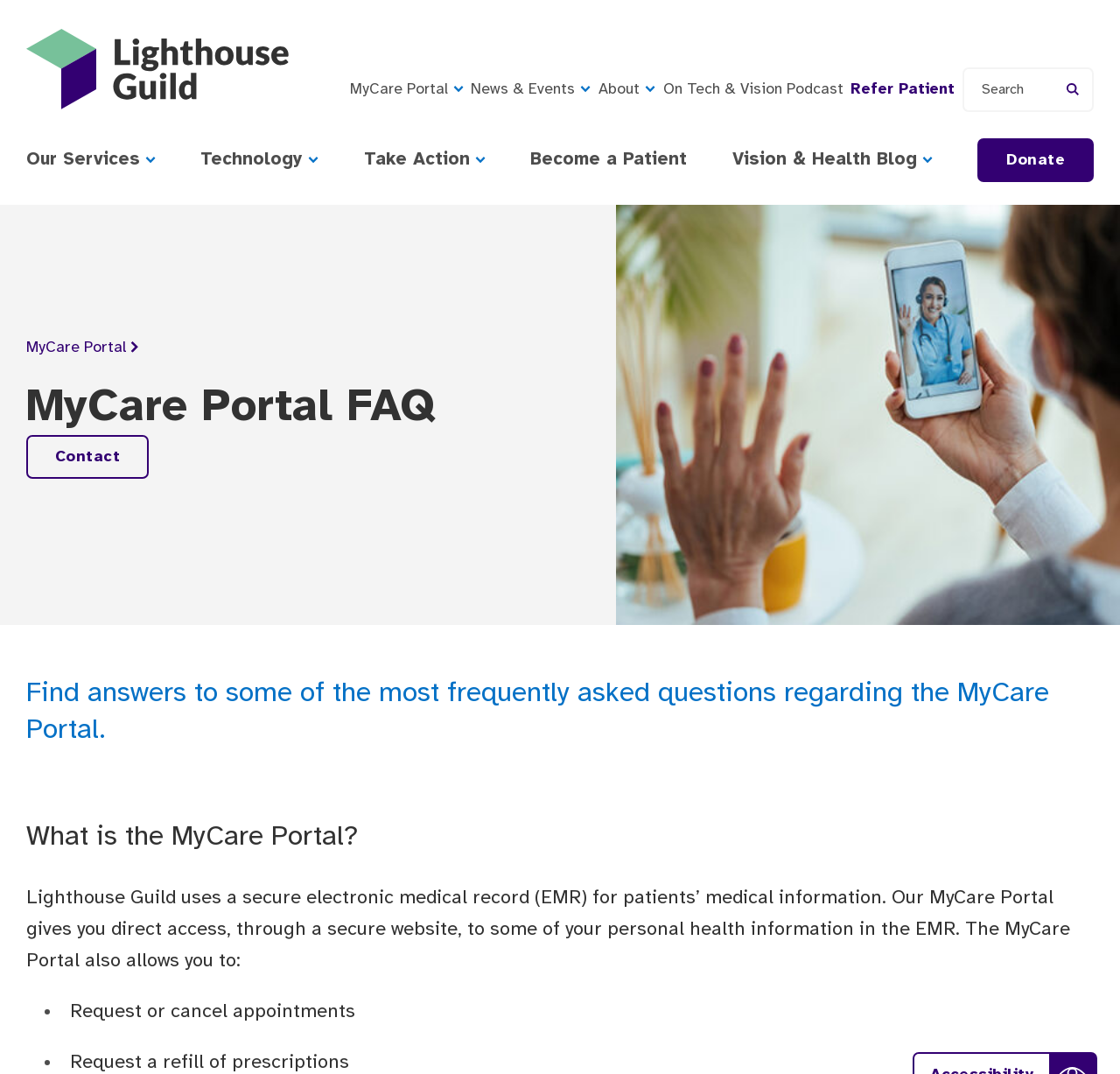How many navigation links are in the main nav?
Based on the visual, give a brief answer using one word or a short phrase.

9 links